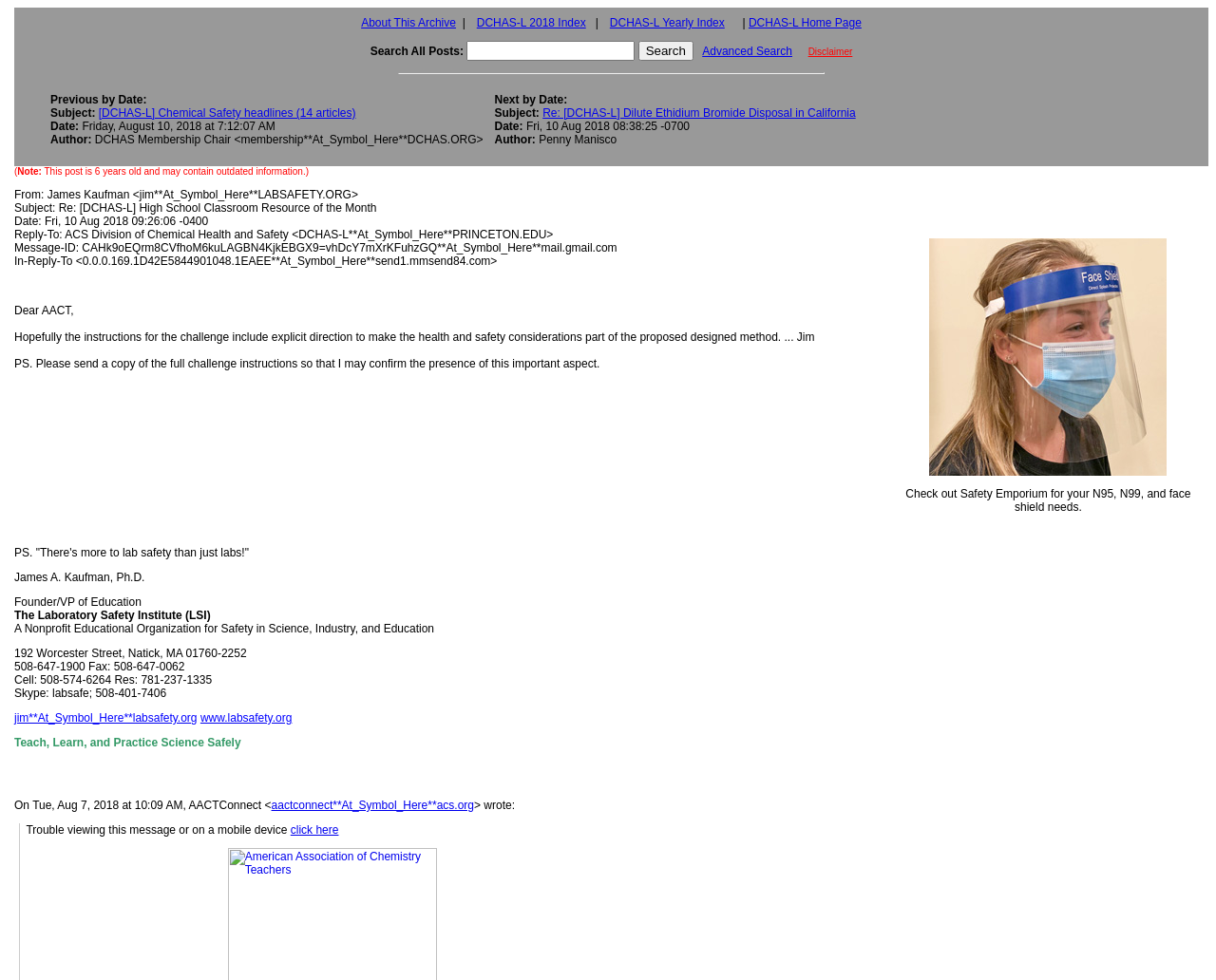Analyze the image and answer the question with as much detail as possible: 
What is the topic of the archived posting?

Based on the webpage content, the topic of the archived posting is related to Chemical Health & Safety, which is evident from the links and text on the webpage.